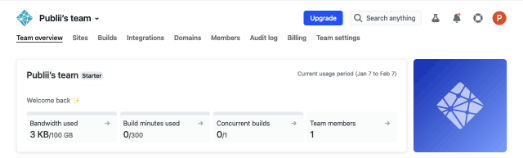How many team members are there?
Please provide a single word or phrase in response based on the screenshot.

1